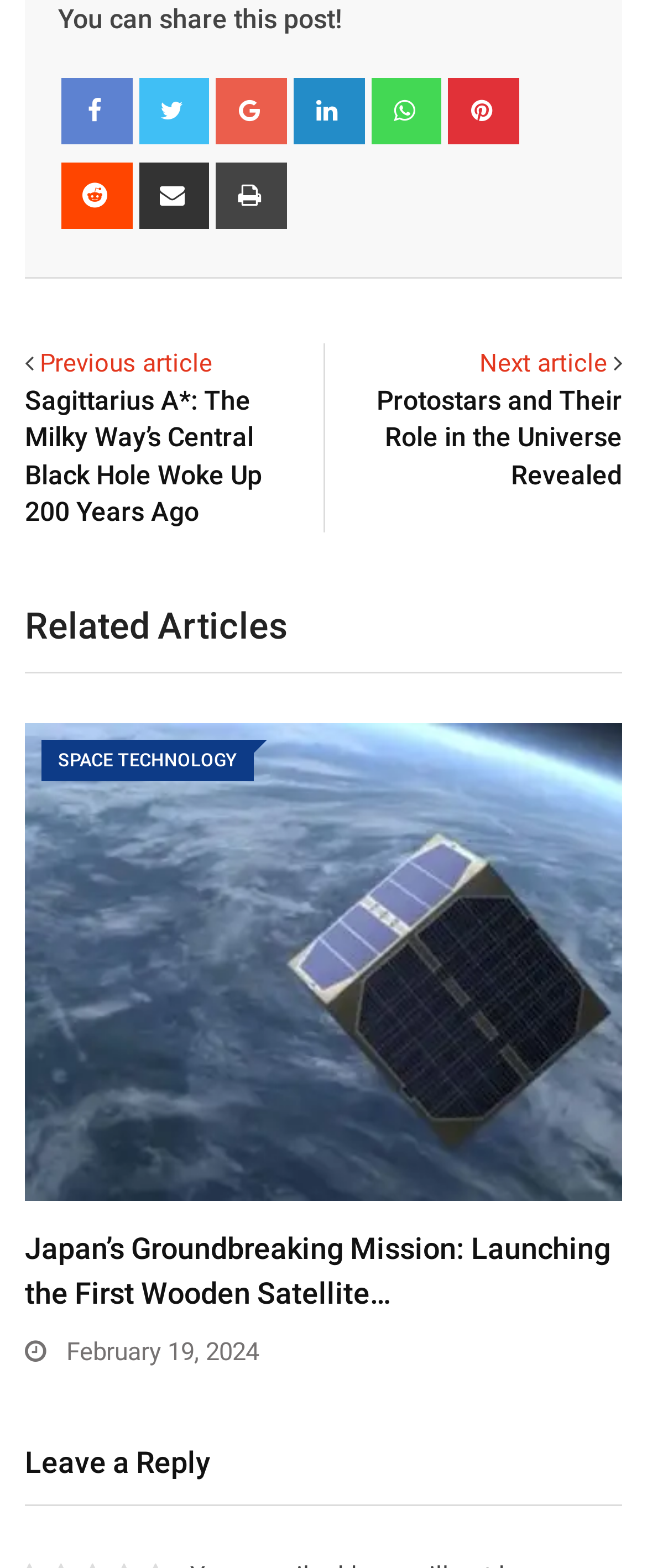Provide the bounding box coordinates of the UI element that matches the description: "Share via Email".

[0.215, 0.104, 0.324, 0.146]